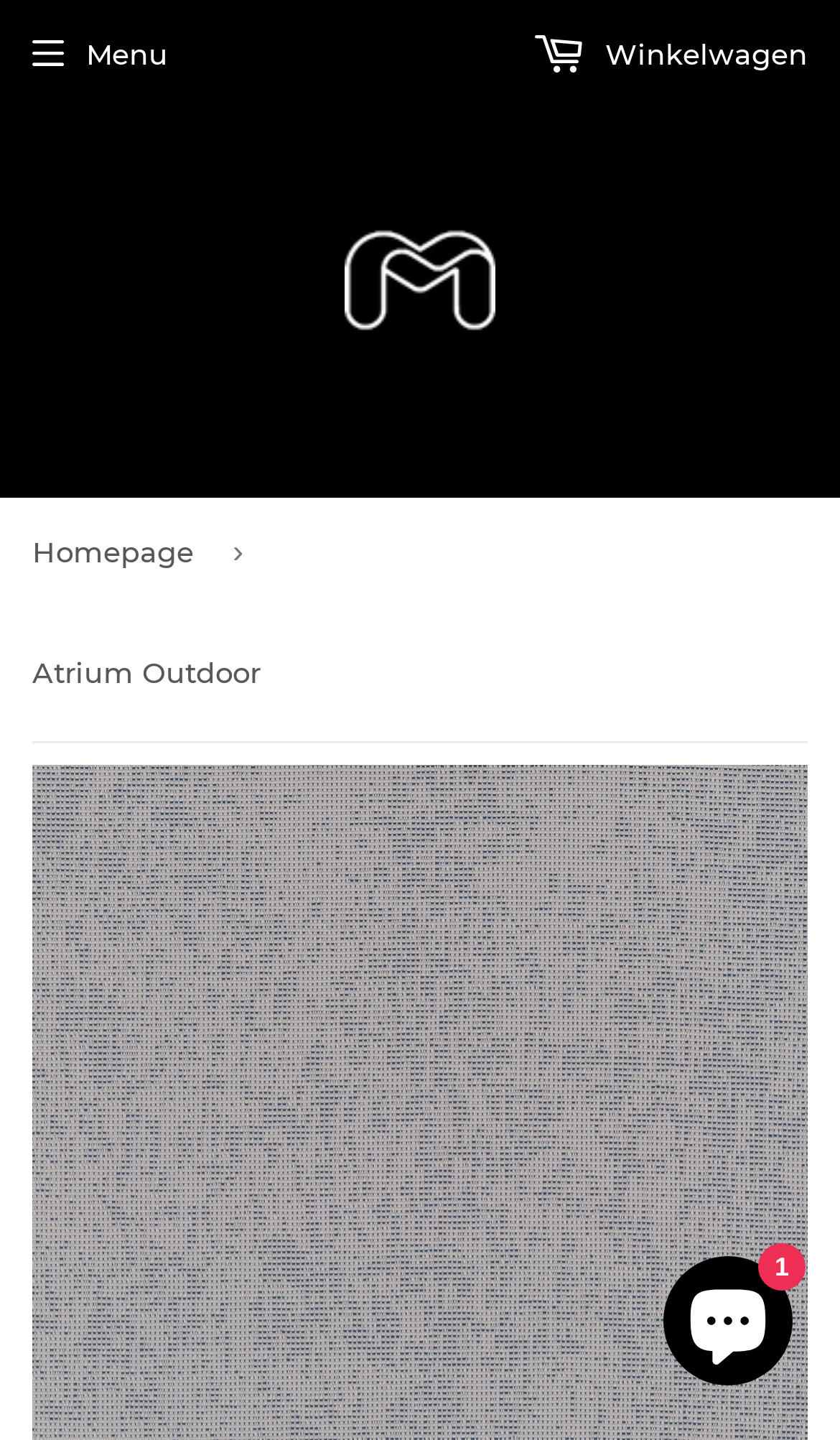What is the purpose of the button 'Menu'?
Provide an in-depth and detailed answer to the question.

I looked at the button 'Menu' and saw that it has a controls property set to navBar, indicating that it is used to control the navigation bar.